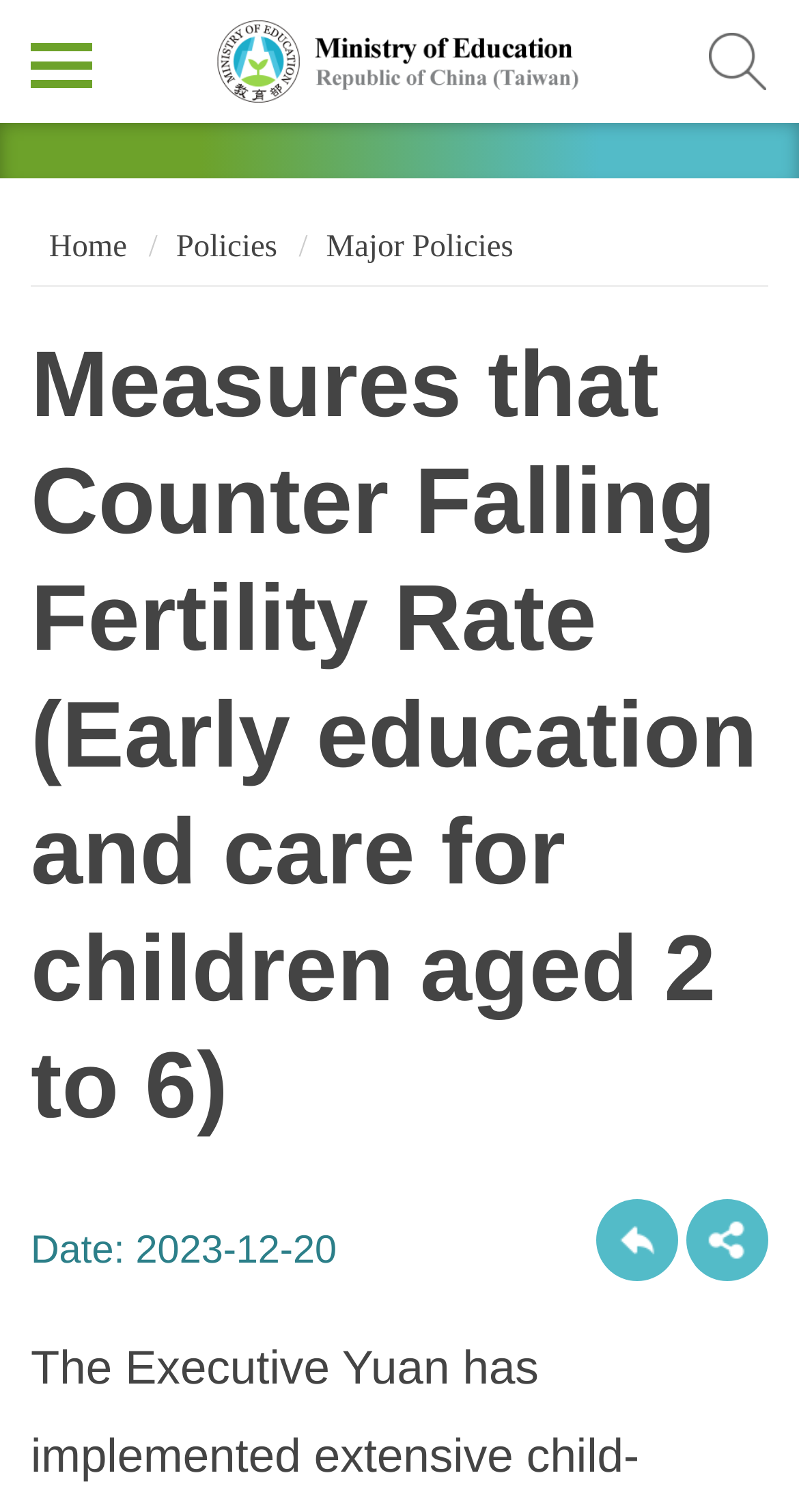Could you highlight the region that needs to be clicked to execute the instruction: "Go back to previous page"?

[0.747, 0.794, 0.849, 0.848]